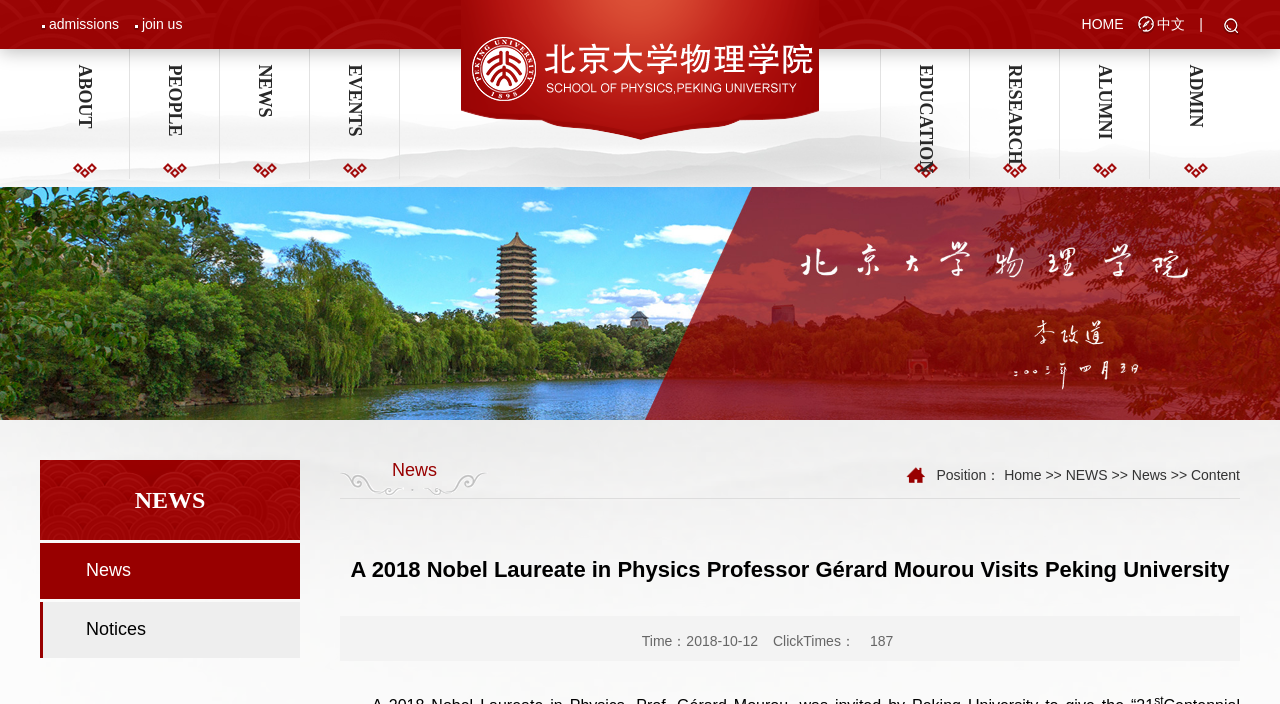What is the name of the Nobel Laureate in Physics?
Provide an in-depth answer to the question, covering all aspects.

The webpage mentions 'A 2018 Nobel Laureate in Physics Professor Gérard Mourou Visits Peking University' in the title, indicating that Gérard Mourou is the Nobel Laureate in Physics.